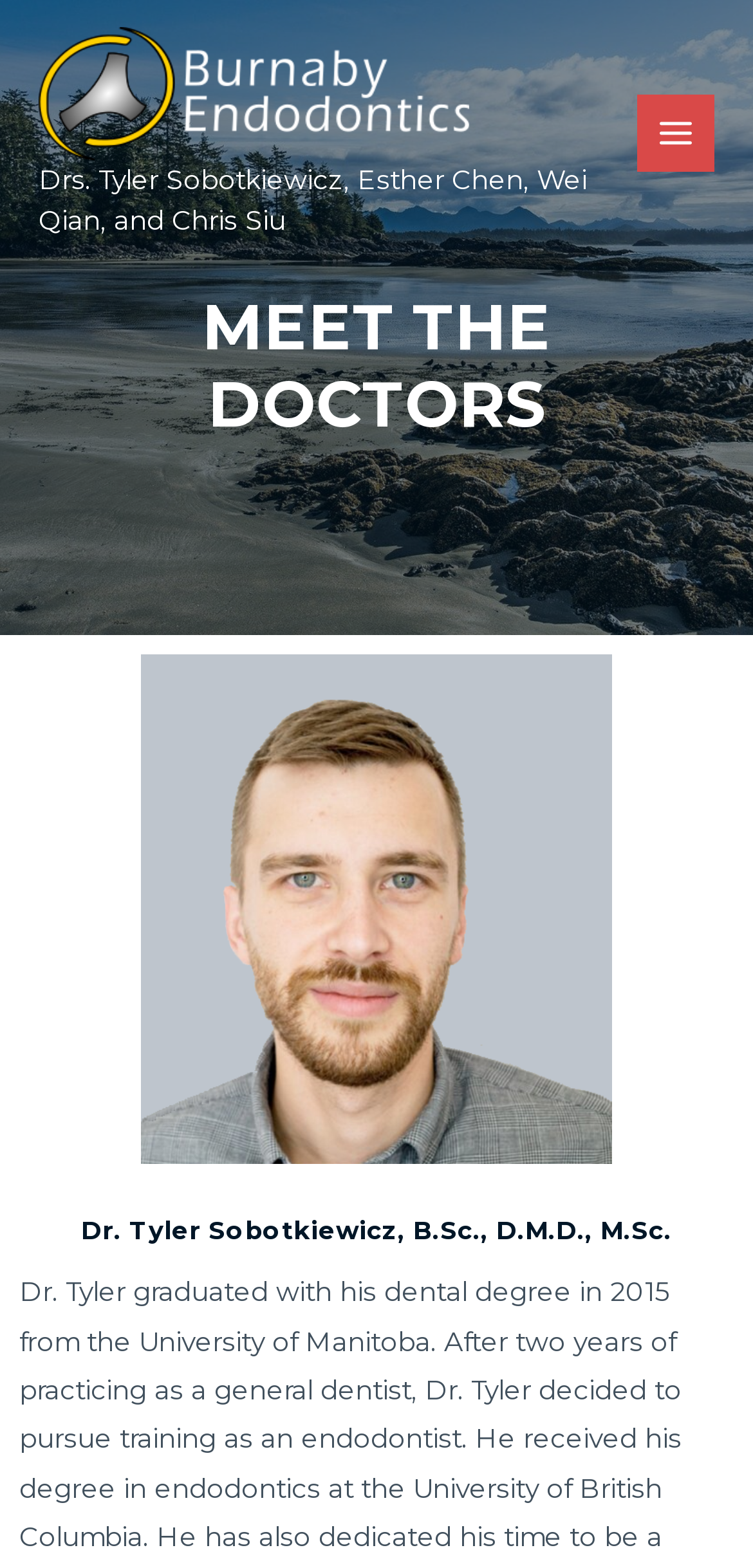Please provide a short answer using a single word or phrase for the question:
Is the main menu expanded?

No